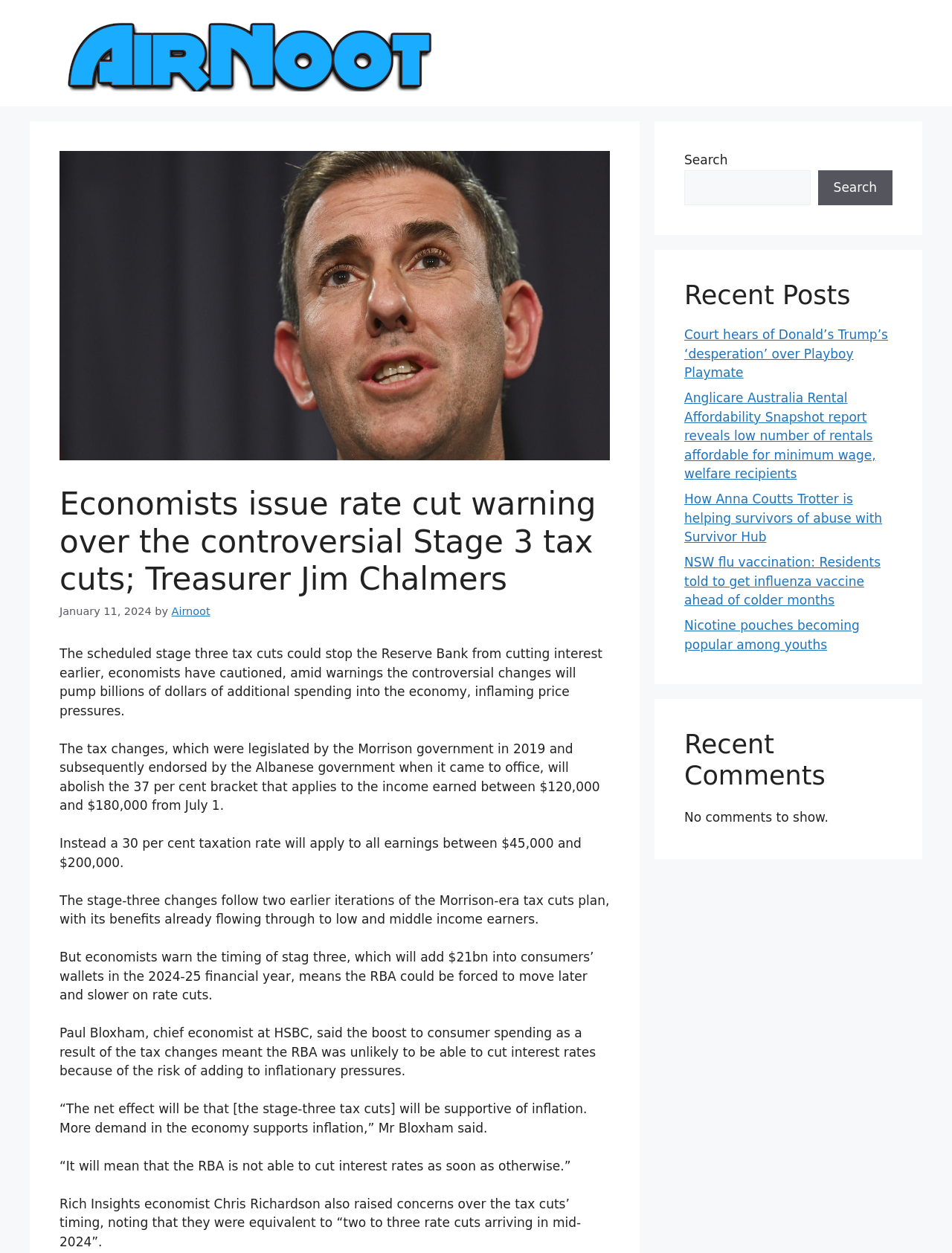Provide a single word or phrase answer to the question: 
What is the date of the article?

January 11, 2024